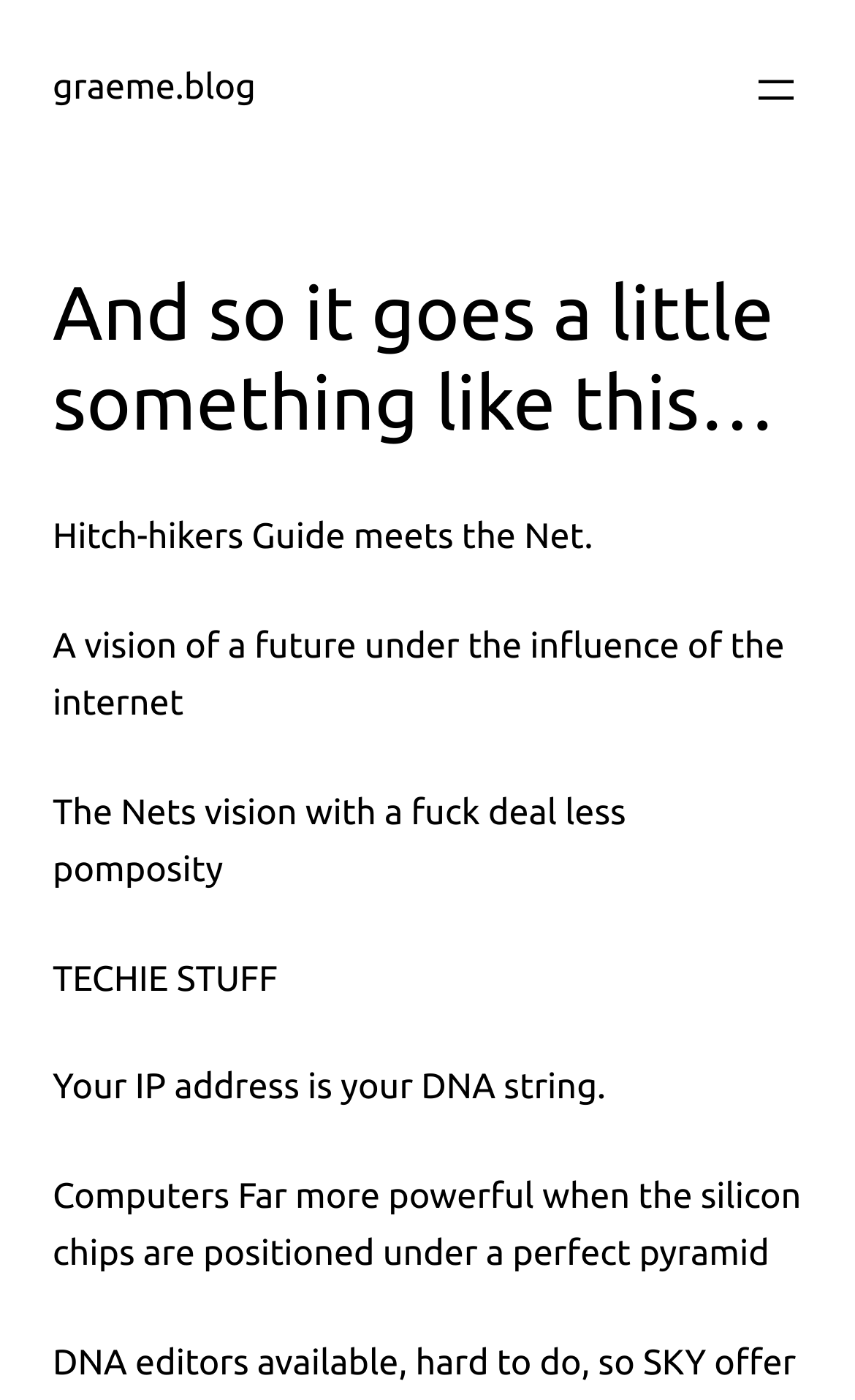Please reply with a single word or brief phrase to the question: 
What is the author's name?

Graeme